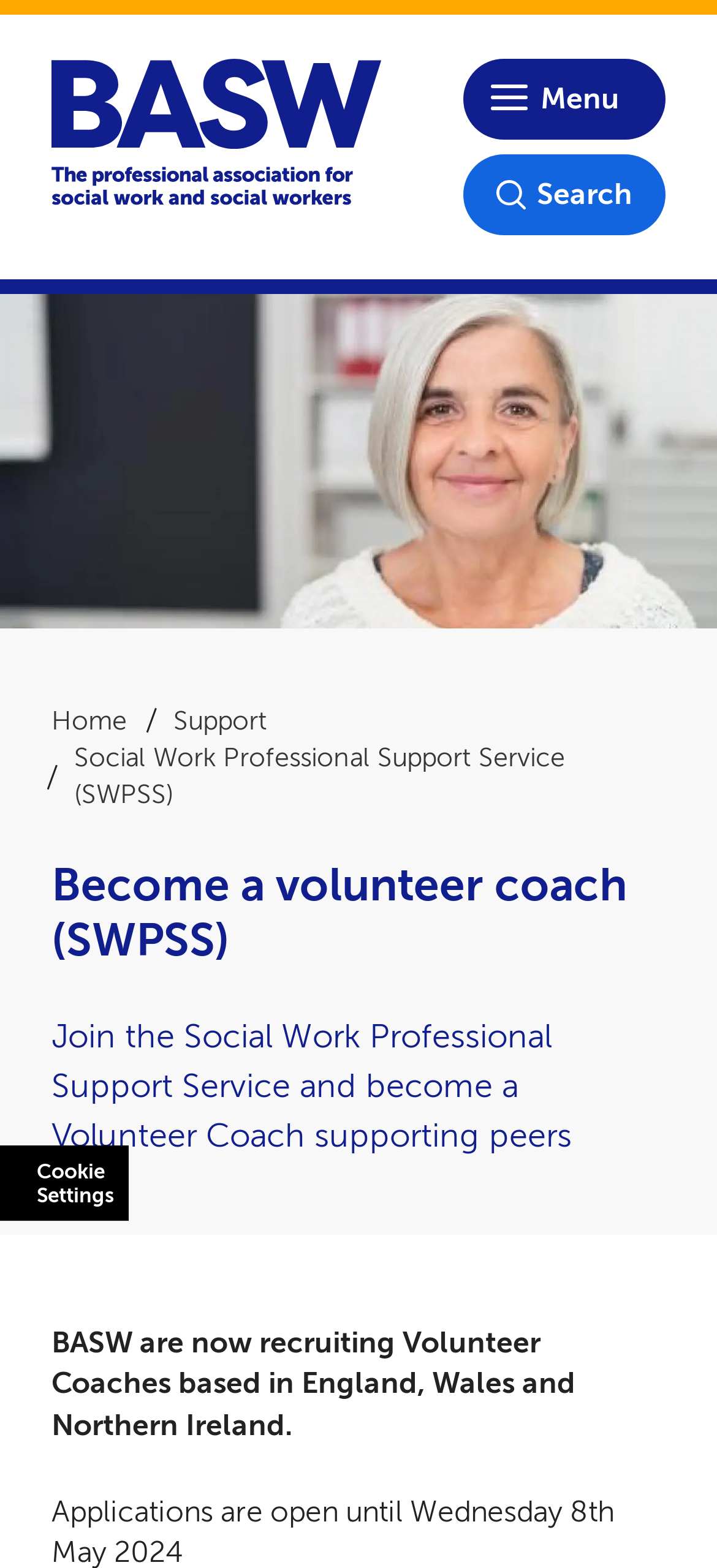Please respond to the question using a single word or phrase:
What is the purpose of the Social Work Professional Support Service?

Supporting peers